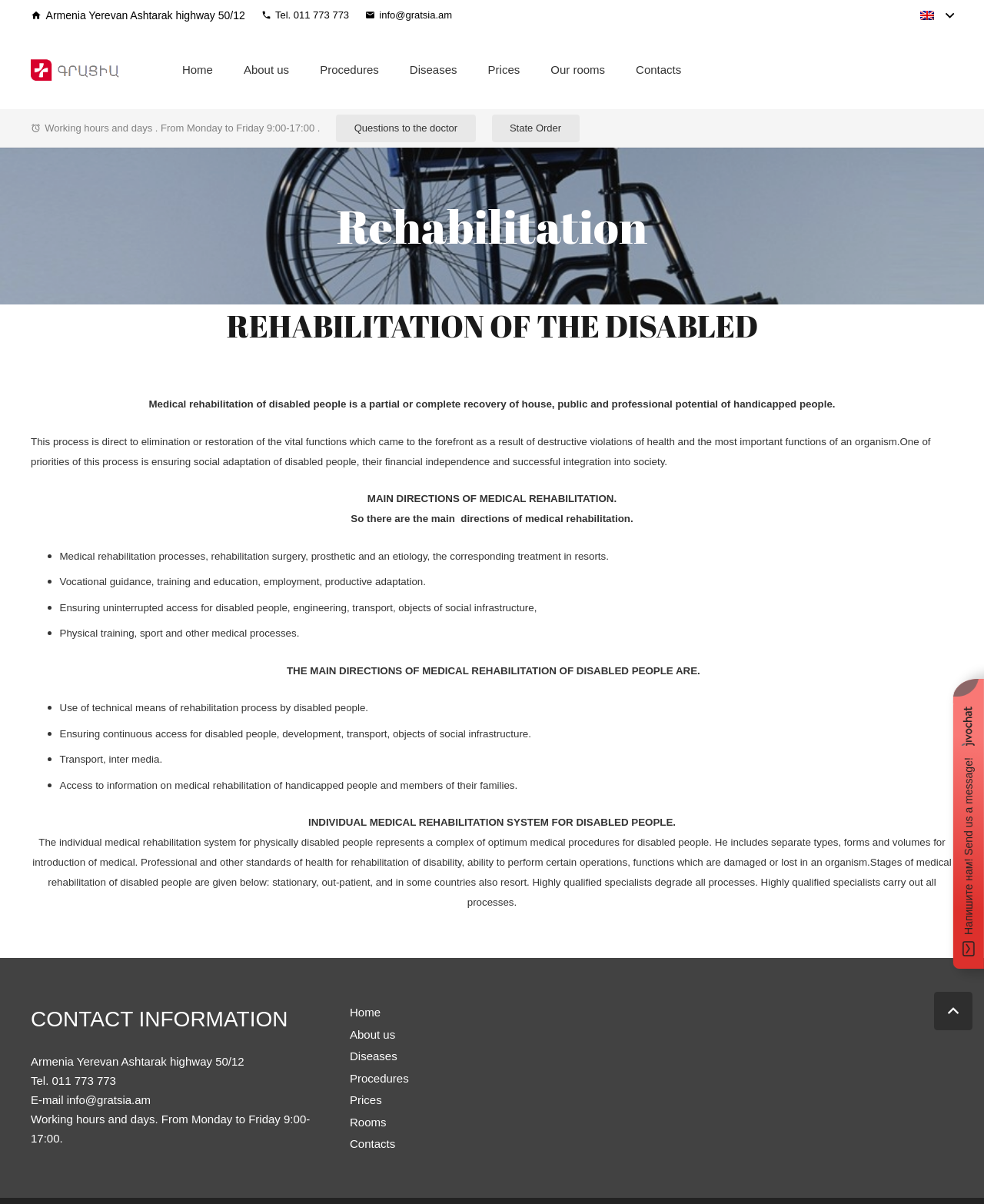Please find the bounding box coordinates of the section that needs to be clicked to achieve this instruction: "Go to the 'Home' page".

[0.169, 0.026, 0.232, 0.091]